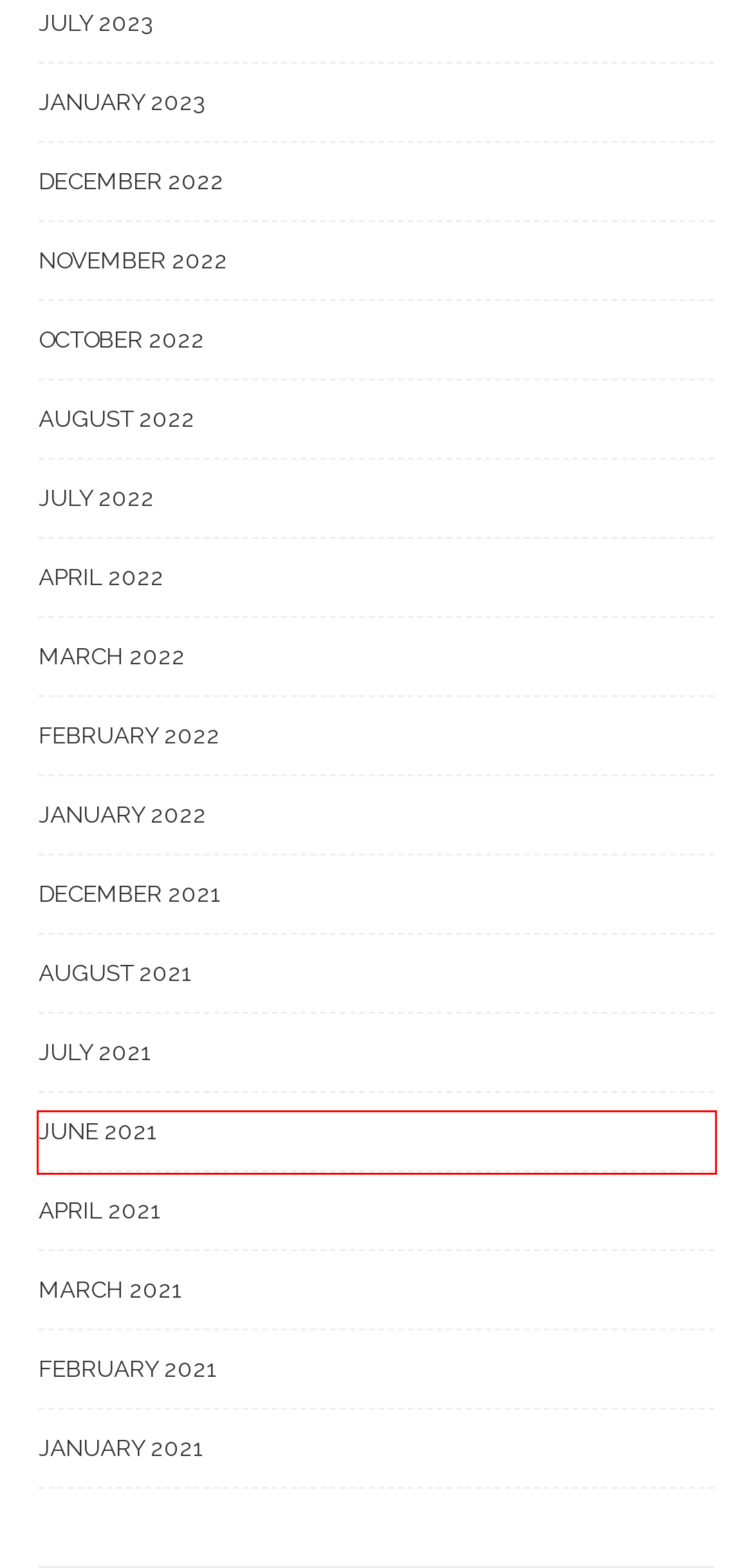You are given a screenshot of a webpage with a red rectangle bounding box around an element. Choose the best webpage description that matches the page after clicking the element in the bounding box. Here are the candidates:
A. June, 2021 - Bit Crypto Connect - Cryptocurrency for Beginners
B. January, 2022 - Bit Crypto Connect - Cryptocurrency for Beginners
C. July, 2022 - Bit Crypto Connect - Cryptocurrency for Beginners
D. August, 2021 - Bit Crypto Connect - Cryptocurrency for Beginners
E. November, 2022 - Bit Crypto Connect - Cryptocurrency for Beginners
F. January, 2023 - Bit Crypto Connect - Cryptocurrency for Beginners
G. April, 2022 - Bit Crypto Connect - Cryptocurrency for Beginners
H. March, 2021 - Bit Crypto Connect - Cryptocurrency for Beginners

A